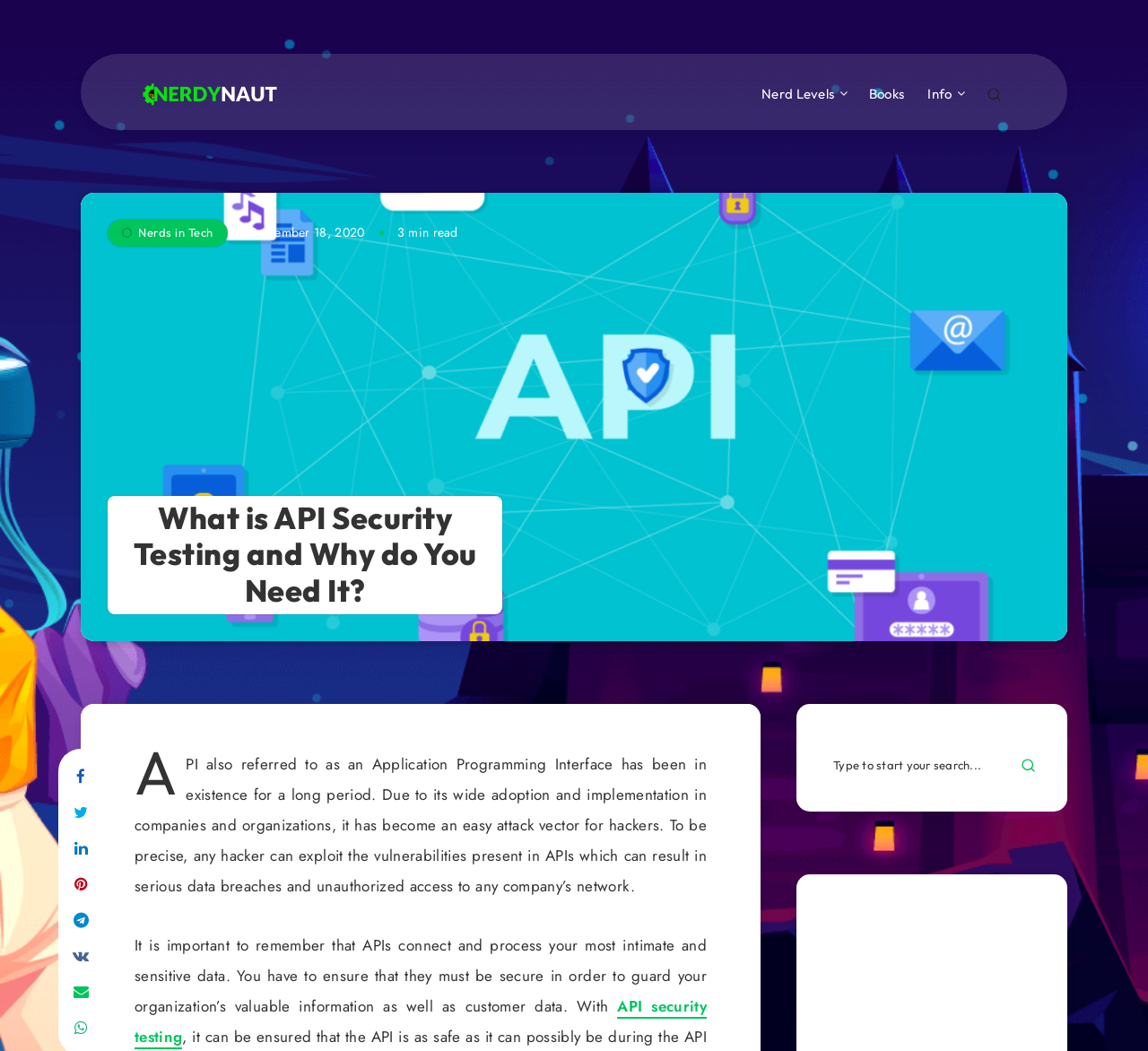Please identify the bounding box coordinates of the element's region that needs to be clicked to fulfill the following instruction: "Click on the Submit button". The bounding box coordinates should consist of four float numbers between 0 and 1, i.e., [left, top, right, bottom].

[0.889, 0.719, 0.902, 0.736]